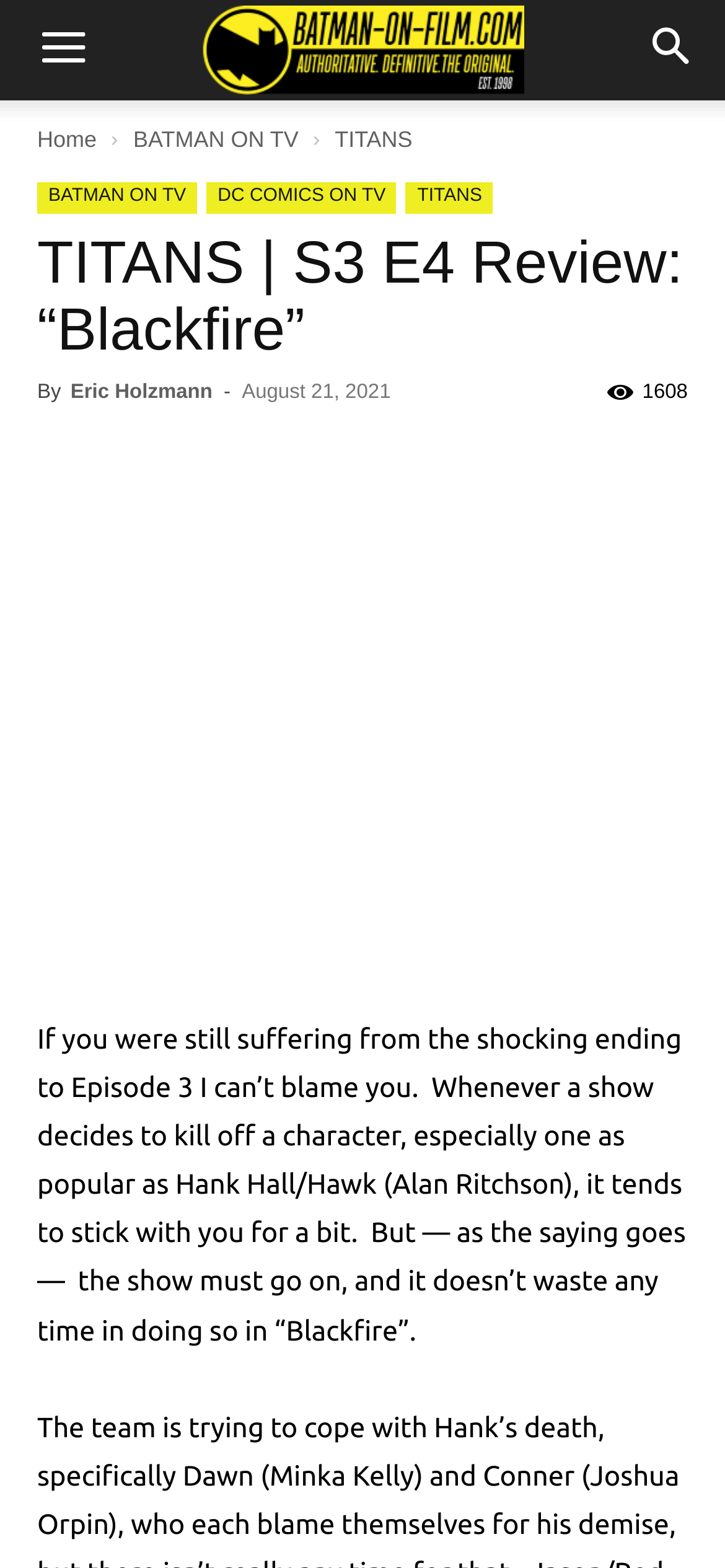Look at the image and write a detailed answer to the question: 
What is the name of the character that was killed off in Episode 3?

The name of the character that was killed off in Episode 3 can be found in the text of the article, which mentions 'Hank Hall/Hawk (Alan Ritchson)'. This indicates that Hank Hall/Hawk is the character that was killed off in Episode 3.